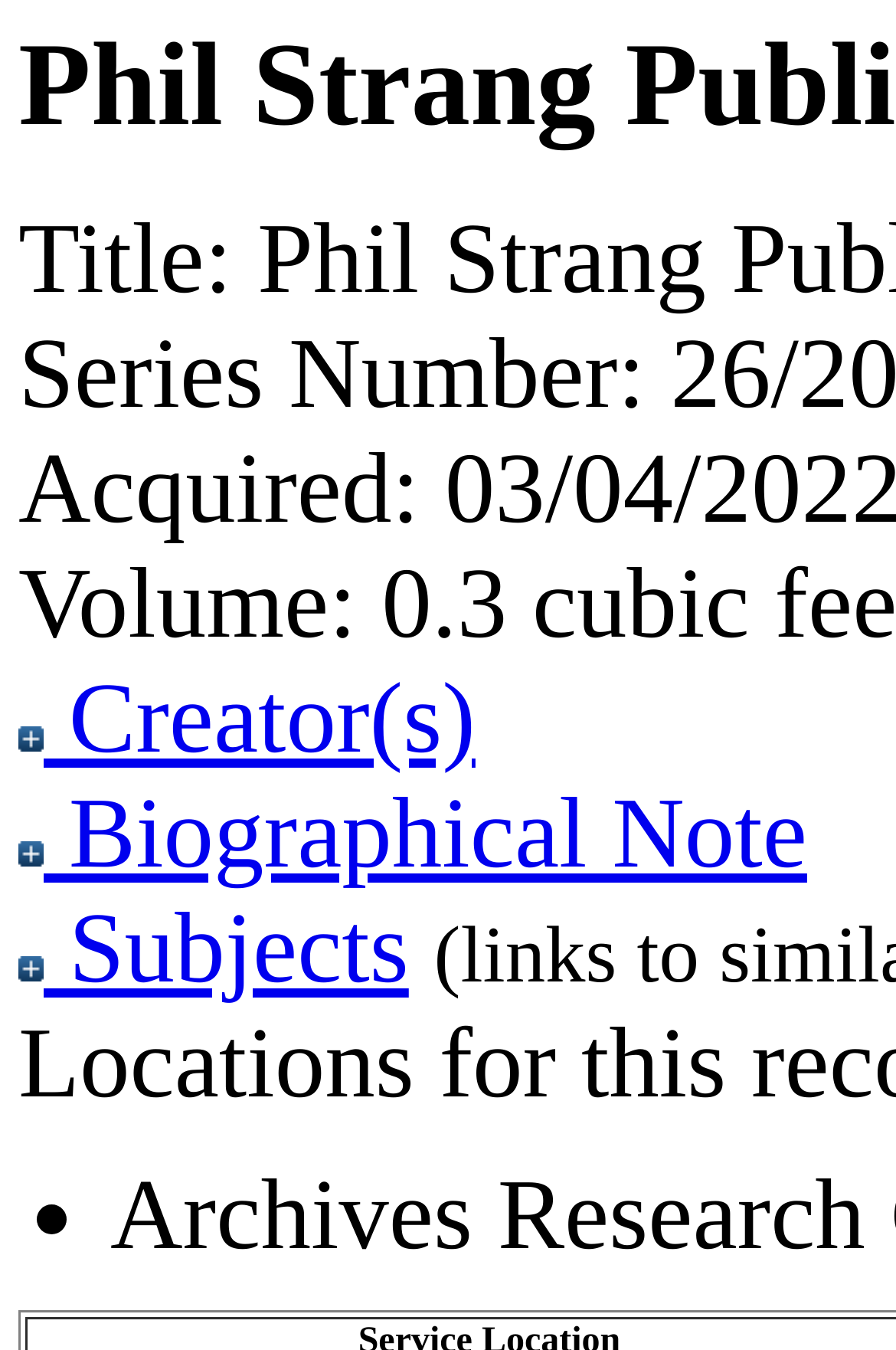How many expand icons are there?
Could you please answer the question thoroughly and with as much detail as possible?

There are three expand icons on the webpage, each associated with a link element. The first one is 'expand icon Creator(s)' at [0.021, 0.493, 0.531, 0.575], the second one is 'expand icon Biographical Note' at [0.021, 0.578, 0.901, 0.66], and the third one is 'expand icon Subjects' at [0.021, 0.663, 0.456, 0.745].